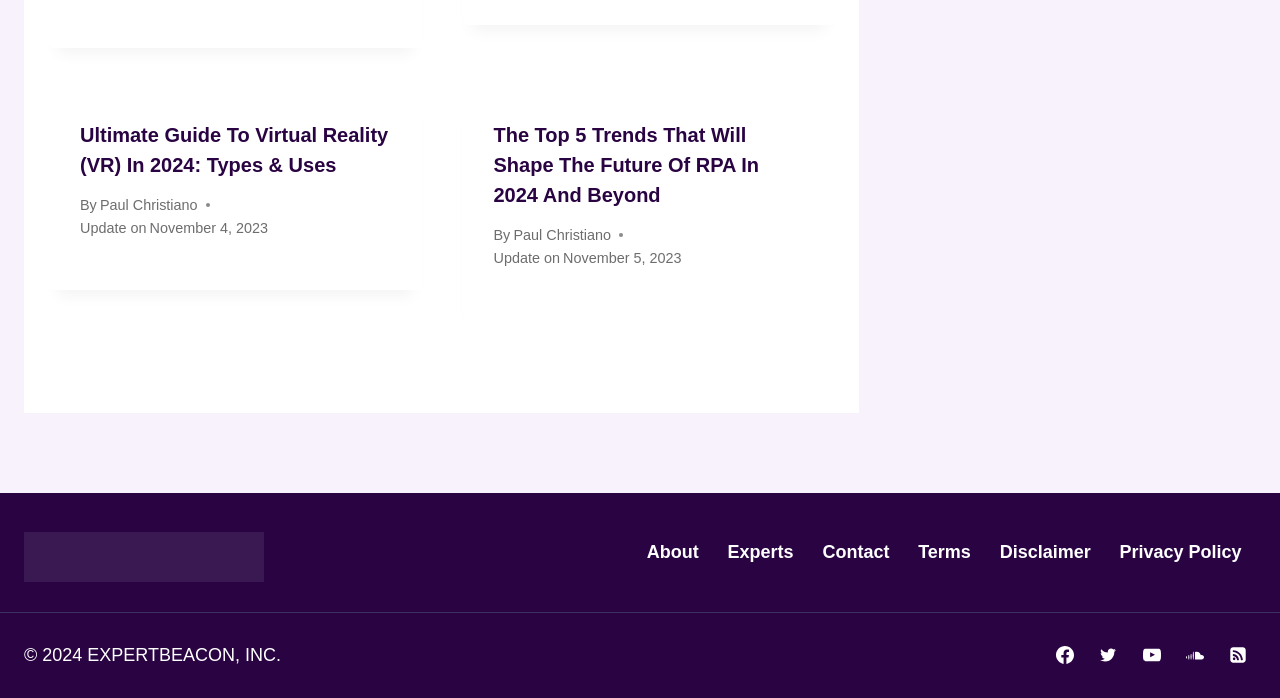Find the bounding box coordinates for the area that must be clicked to perform this action: "Go to the About page".

[0.494, 0.77, 0.557, 0.813]